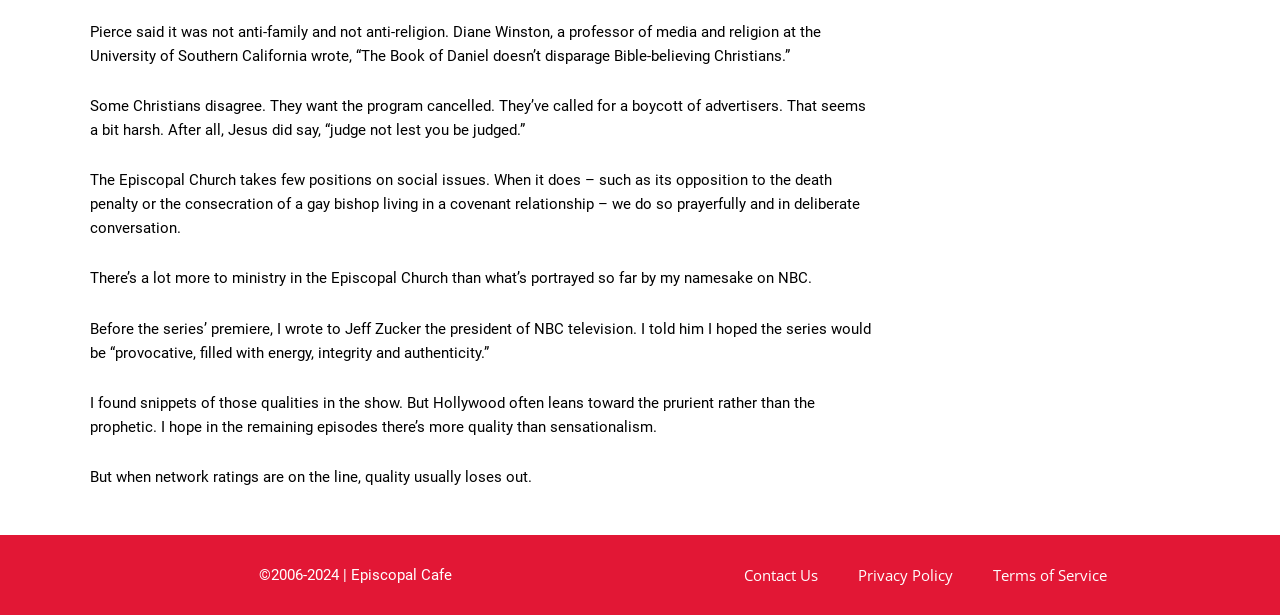Based on the image, please elaborate on the answer to the following question:
What is the copyright information on the webpage?

The copyright information is displayed at the bottom of the webpage, which states '©2006-2024 | Episcopal Cafe'. This suggests that the webpage and its content are copyrighted from 2006 to 2024.